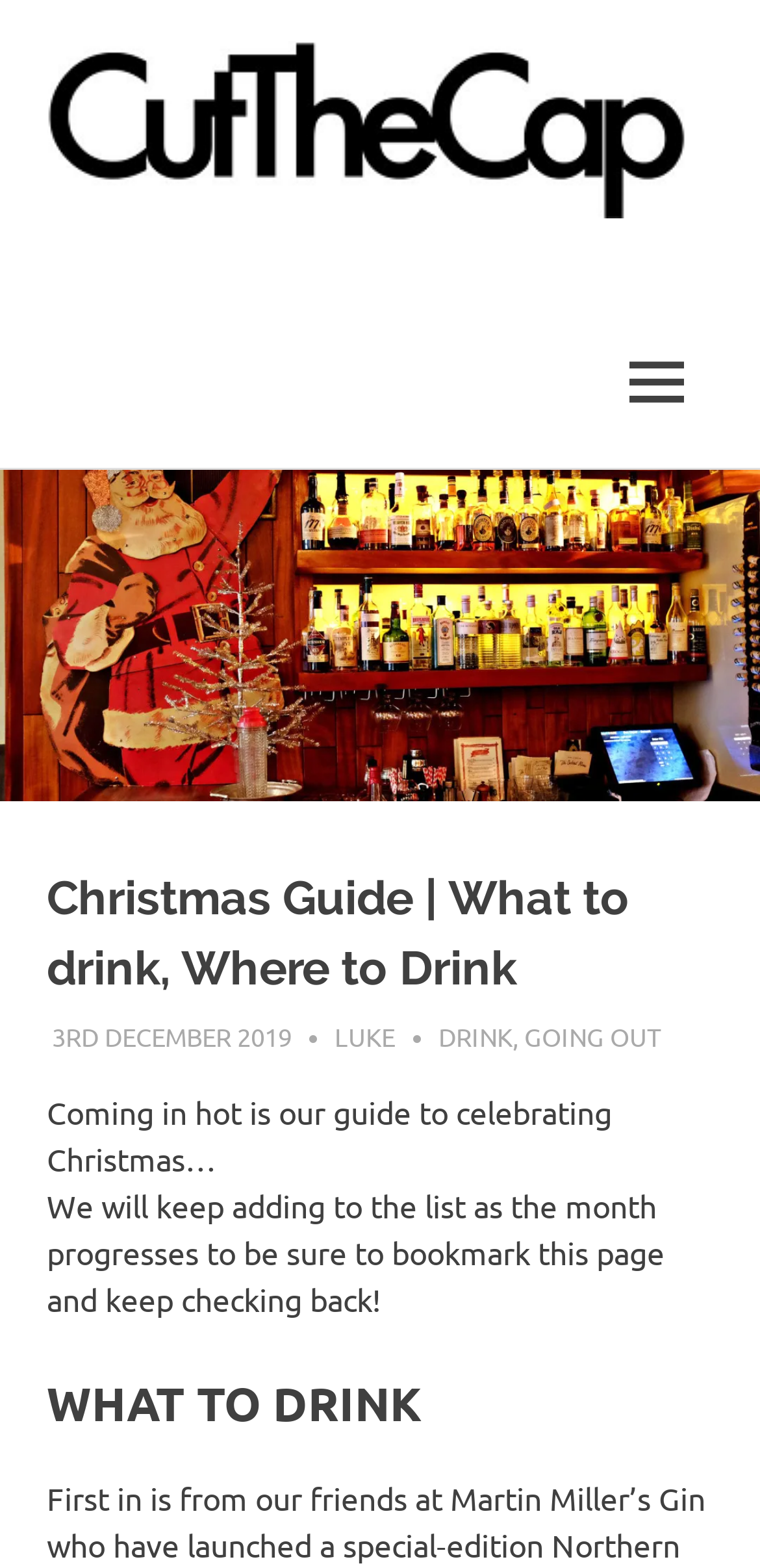Please study the image and answer the question comprehensively:
What is the purpose of the webpage according to the author?

The static text 'Coming in hot is our guide to celebrating Christmas… We will keep adding to the list as the month progresses to be sure to bookmark this page and keep checking back!' suggests that the purpose of the webpage is to provide a guide to celebrating Christmas and the author will keep updating the list throughout the month.